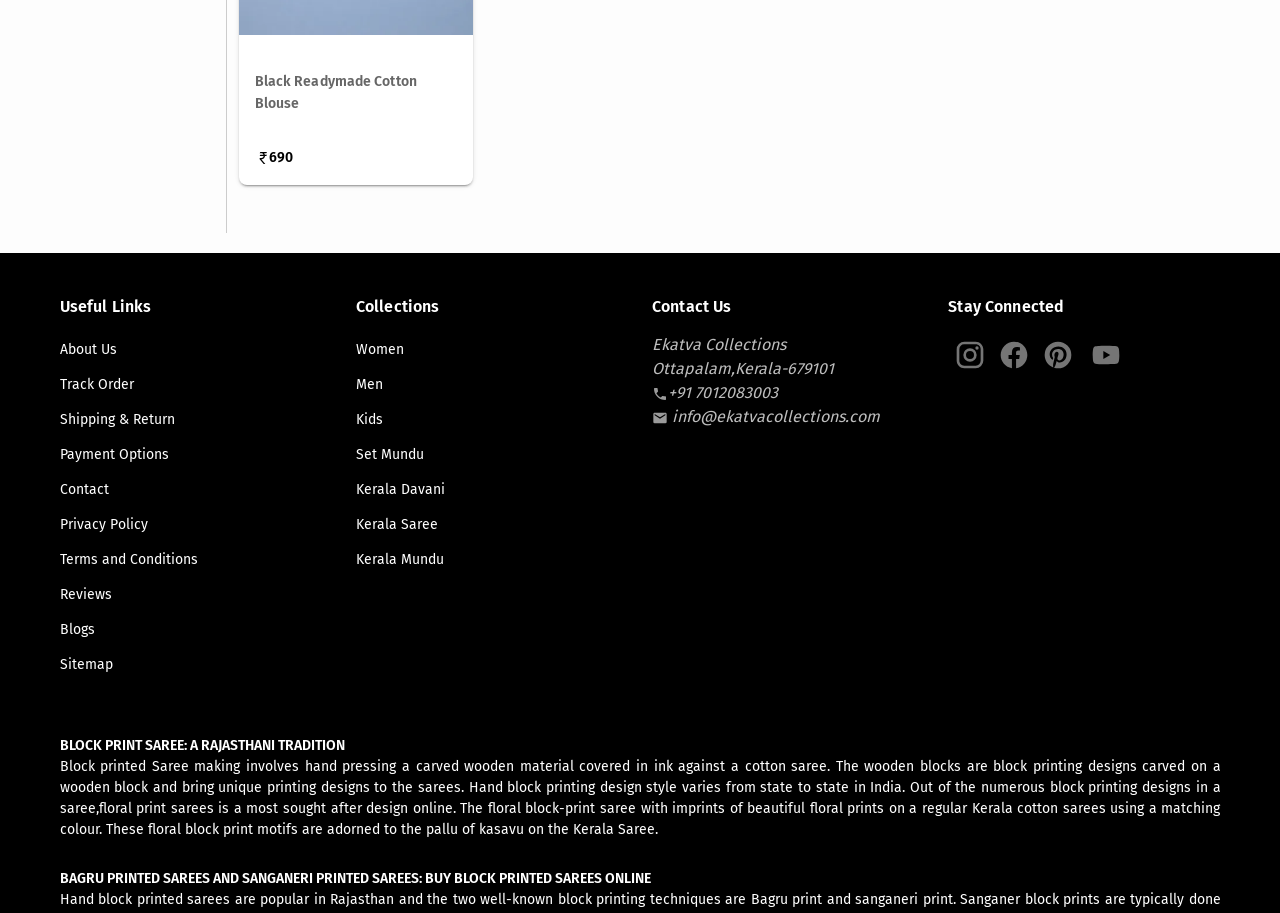Provide the bounding box coordinates of the area you need to click to execute the following instruction: "Learn about Block Print Saree".

[0.046, 0.805, 0.954, 0.828]